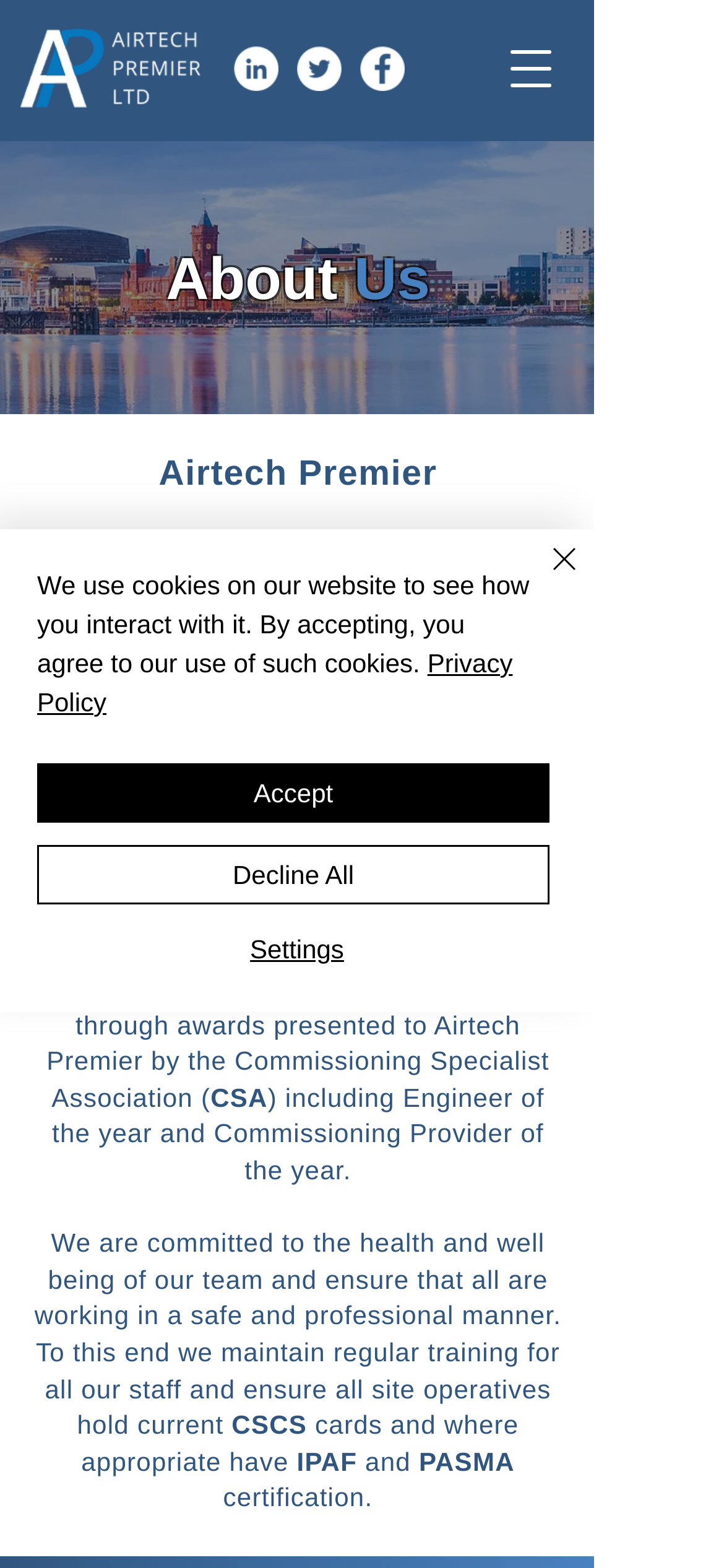Provide a single word or phrase to answer the given question: 
What is the name of the company?

Airtech Premier Ltd